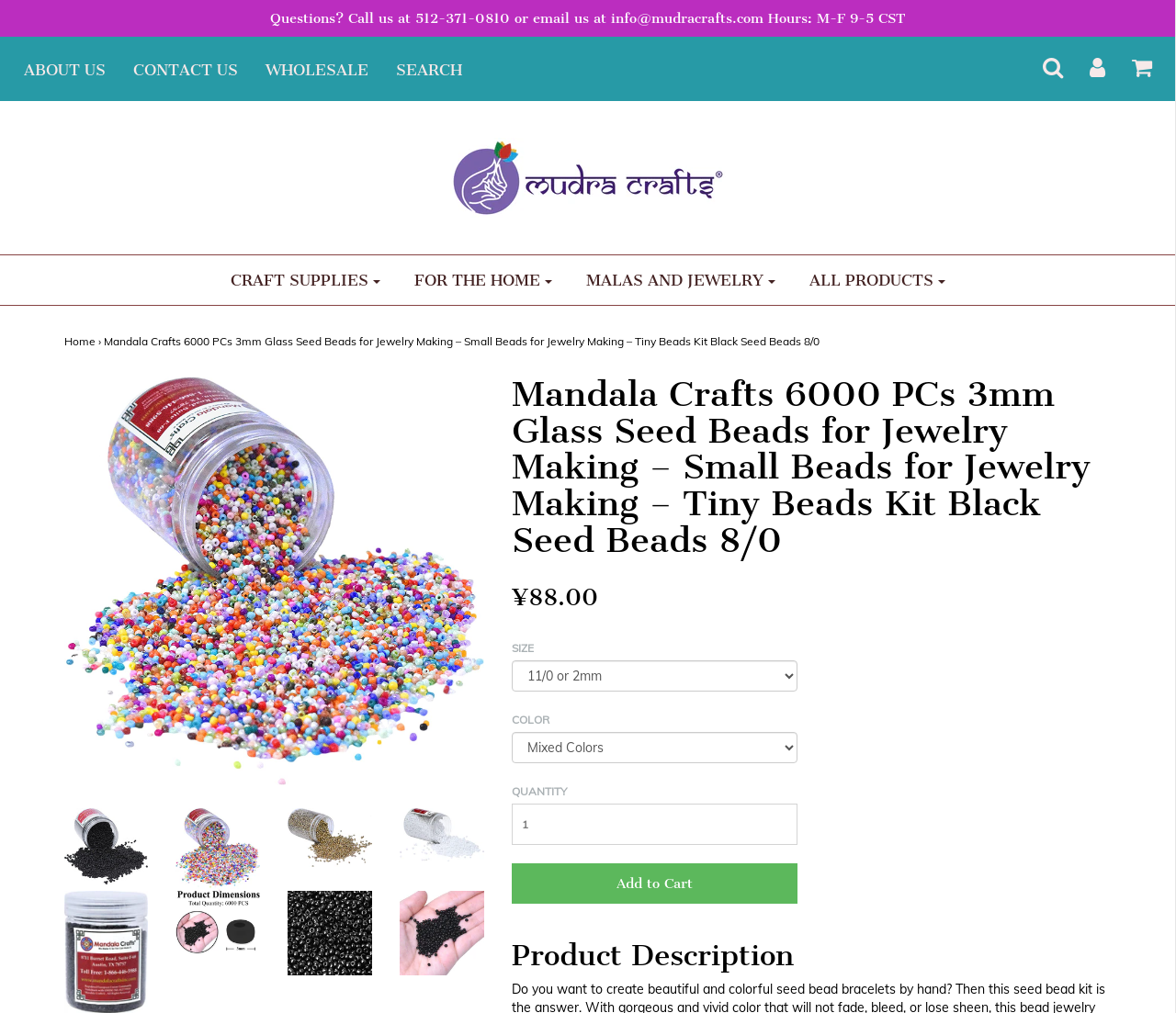Look at the image and give a detailed response to the following question: What is the name of the company selling the seed beads?

I found the company name by looking at the top of the webpage, where it says 'MudraCrafts'.